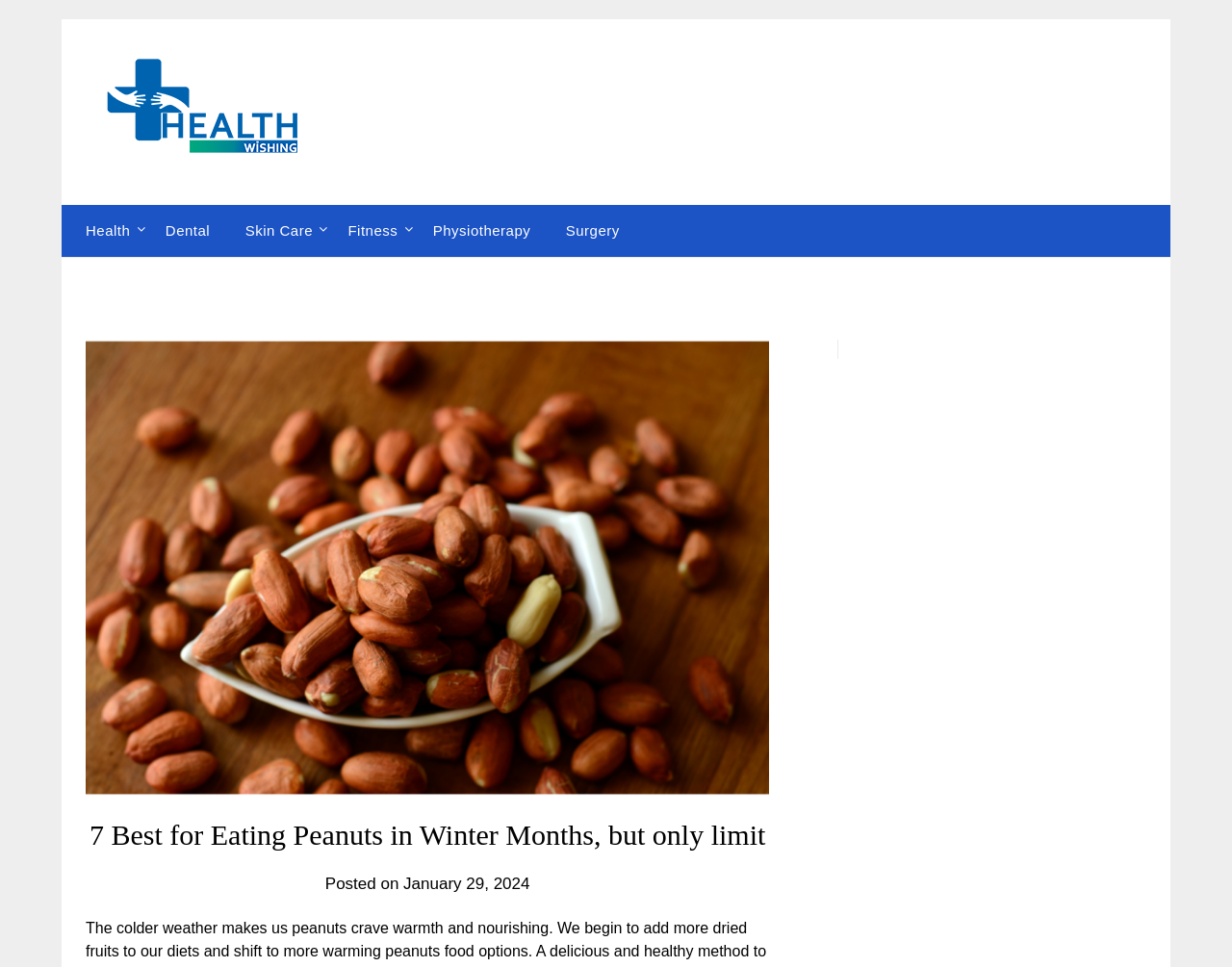Construct a comprehensive caption that outlines the webpage's structure and content.

The webpage appears to be an article about the benefits of eating peanuts in winter months. At the top left corner, there is a link to "Health Wishing" accompanied by an image with the same name. Below this, there are six links to different health-related categories: "Health", "Dental", "Skin Care", "Fitness", "Physiotherapy", and "Surgery", arranged horizontally across the page.

The main content of the article is headed by a title "7 Best for Eating Peanuts in Winter Months, but only limit", which is also the title of the webpage. Below the title, there is a large image of peanuts, taking up most of the width of the page. The article text begins below the image, but the exact content is not specified.

To the right of the image, there is a section with the date "Posted on January 29, 2024". At the bottom right corner, there is a complementary section, but its content is not specified.

The meta description mentions that peanuts are low in glycemic index and can help control blood sugar, making them a good option for health in winter. This information is likely to be discussed in the article.